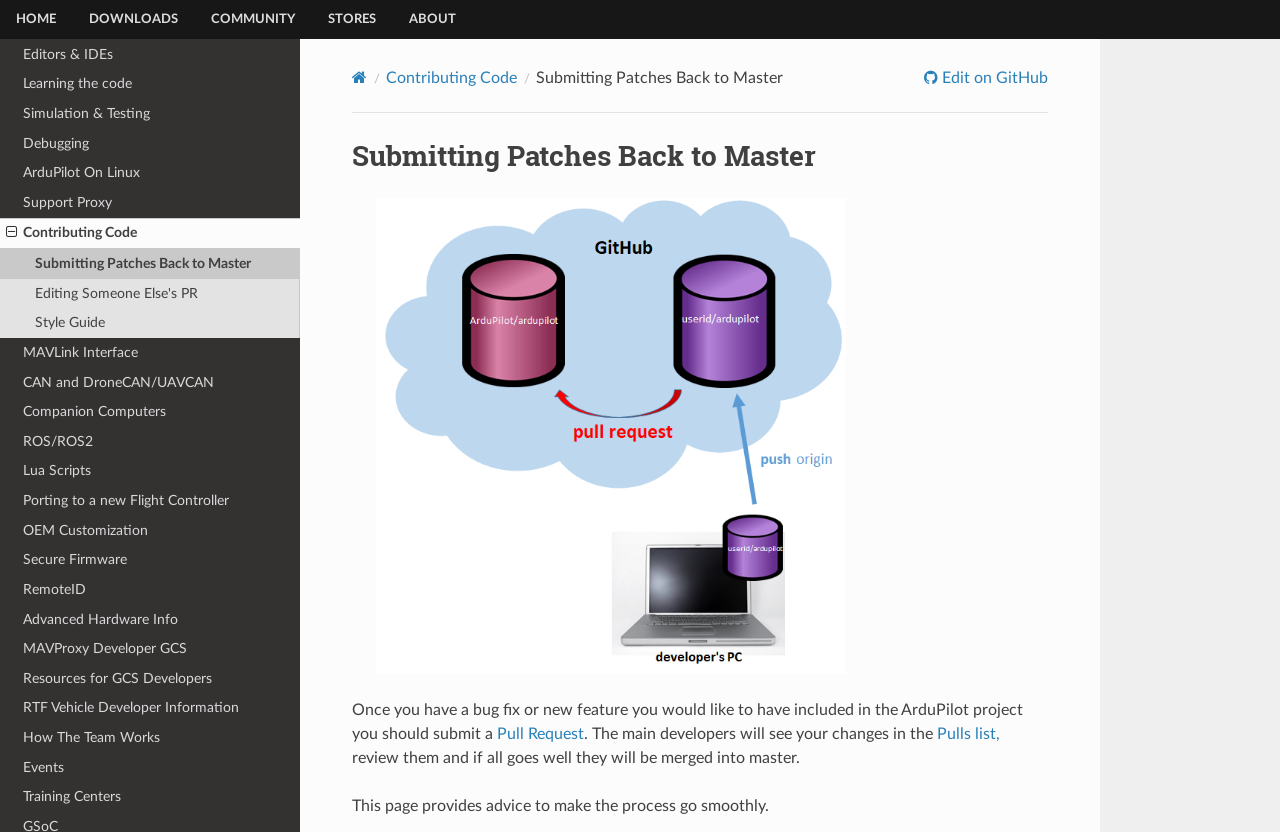What is the purpose of the 'Edit on GitHub' link?
Can you provide a detailed and comprehensive answer to the question?

The 'Edit on GitHub' link is likely provided to allow users to edit the content on GitHub, which is a platform for version control and collaboration.